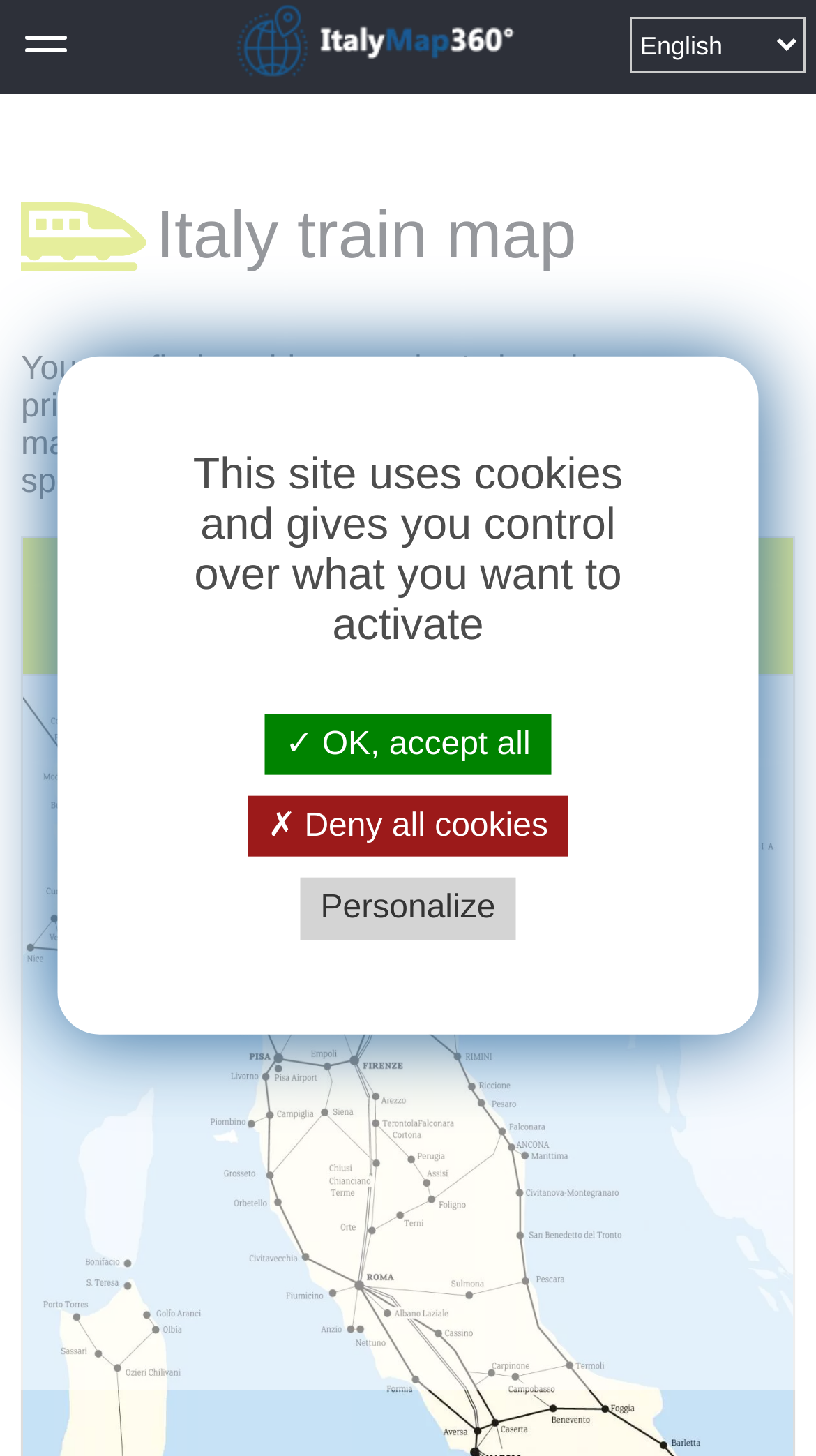Create an elaborate caption for the webpage.

The webpage is about Italy train maps, presenting a comprehensive guide to rail lines and high-speed trains in Italy. At the top-left corner, there is a small link, and below it, there are two deletion elements. On the top-right side, there is a link to "italymap360.com" accompanied by an image with the same name. 

A combobox is located at the top-right corner, which is currently not expanded. Below the combobox, there is an image of a train, followed by a heading that reads "Italy train map". 

A paragraph of text explains that the page provides an Italy trains map that can be printed and downloaded in PDF format, showcasing the rail network and high-speed rail routes in Europe. 

Further down, there is a heading titled "Italy rail map". At the bottom of the page, a notification informs users that the site uses cookies and provides options to control cookie settings. This notification includes three buttons: "OK, accept all", "Deny all cookies", and "Personalize" which opens a modal window.